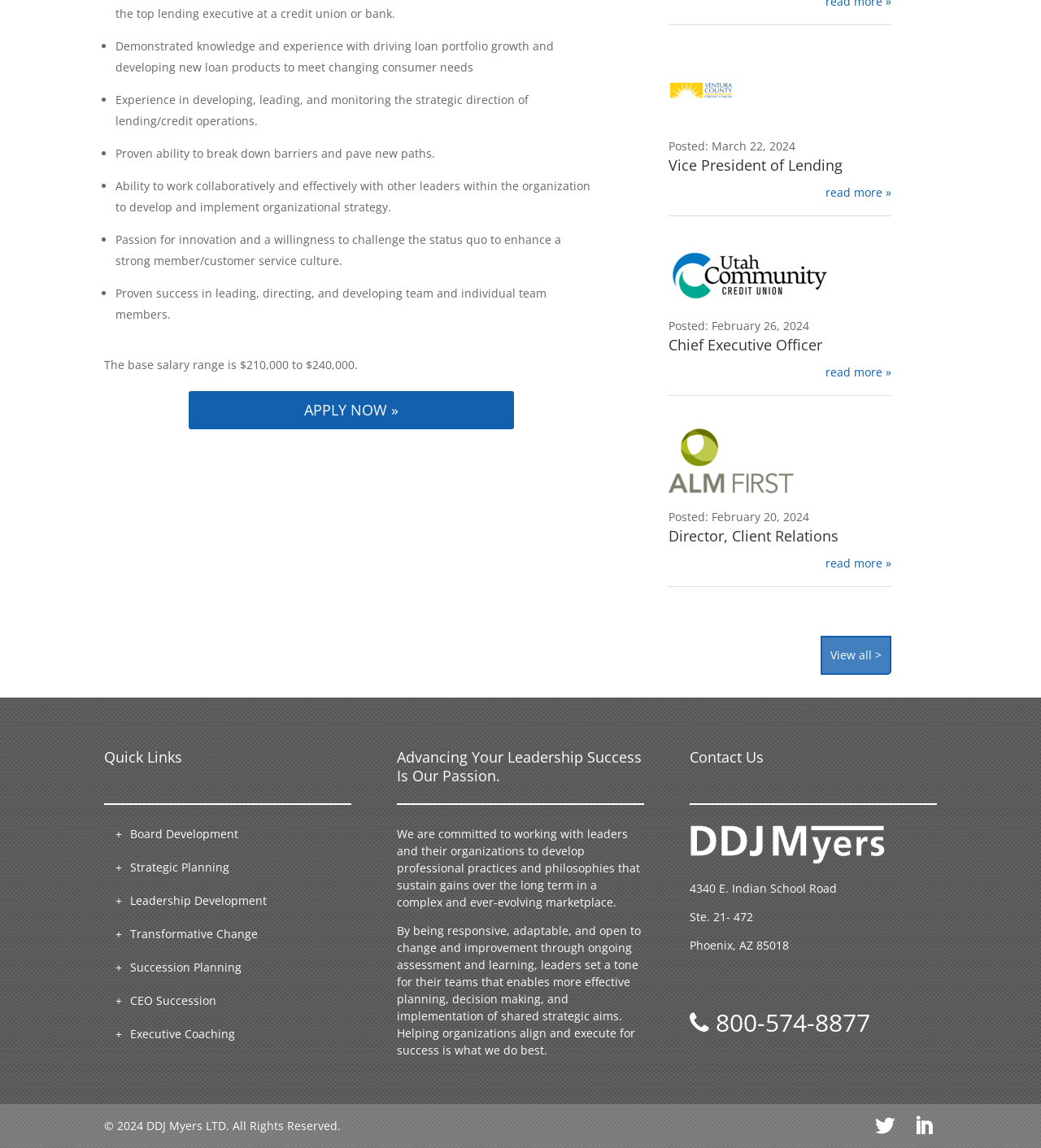Could you determine the bounding box coordinates of the clickable element to complete the instruction: "View all job postings"? Provide the coordinates as four float numbers between 0 and 1, i.e., [left, top, right, bottom].

[0.788, 0.554, 0.856, 0.588]